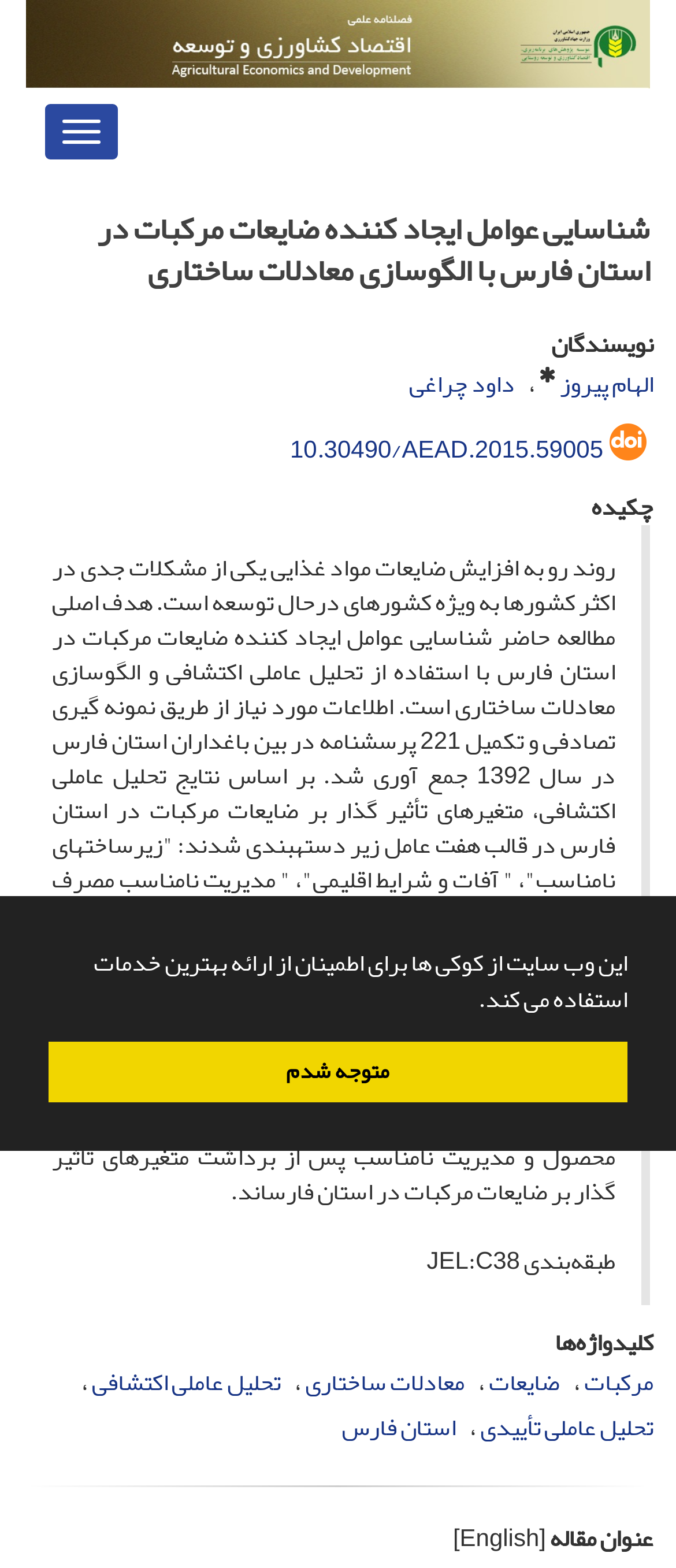Describe every aspect of the webpage comprehensively.

This webpage appears to be a research article or academic paper. At the top, there is a banner with a cookie consent message, which includes a button to learn more about cookies and a button to dismiss the message. Below the banner, there is a large image that spans almost the entire width of the page.

The main content of the page is divided into several sections. The first section is a heading that matches the title of the article, "شناسایی عوامل ایجاد کننده ضایعات مرکبات در استان فارس با الگوسازی معادلات ساختاری". Below the heading, there is a section with the authors' names, "نویسندگان", which includes links to the authors' profiles.

To the right of the authors' section, there is a digital object identifier (DOI) section, which includes a link to the DOI. Below the DOI section, there is an abstract or summary section, "چکیده", which provides a brief overview of the research paper. The abstract is a lengthy text that describes the purpose of the study, the methodology used, and the results obtained.

Further down the page, there are several links to keywords or tags related to the research paper, including "مرکبات", "ضایعات", "معادلات ساختاری", and others. These links are arranged horizontally and take up almost the entire width of the page.

At the very bottom of the page, there is a separator line, followed by a section with the title "عنوان مقاله" and a link to an English version of the article.